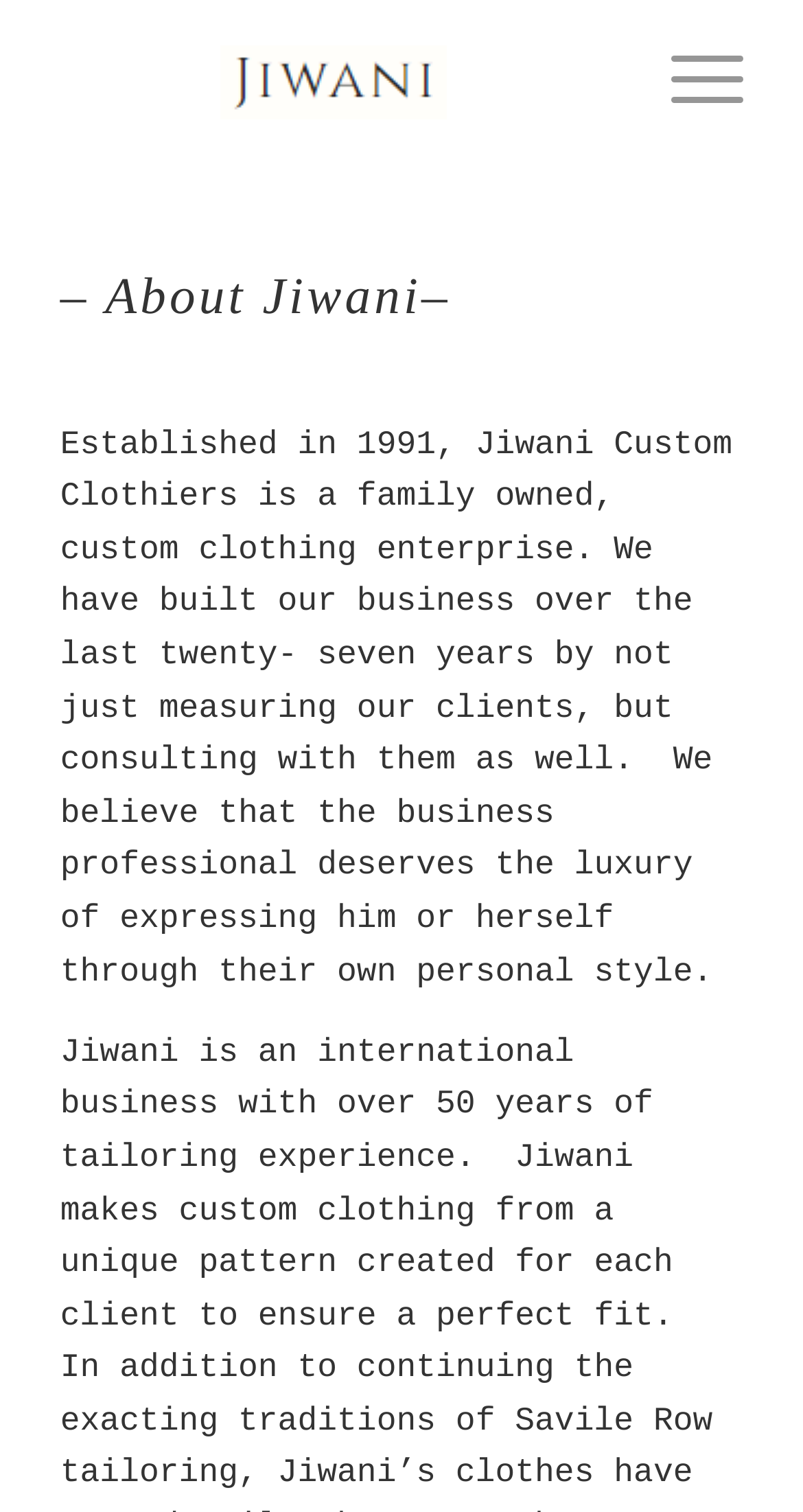Locate the bounding box of the UI element with the following description: "Menu Menu".

[0.784, 0.0, 0.925, 0.109]